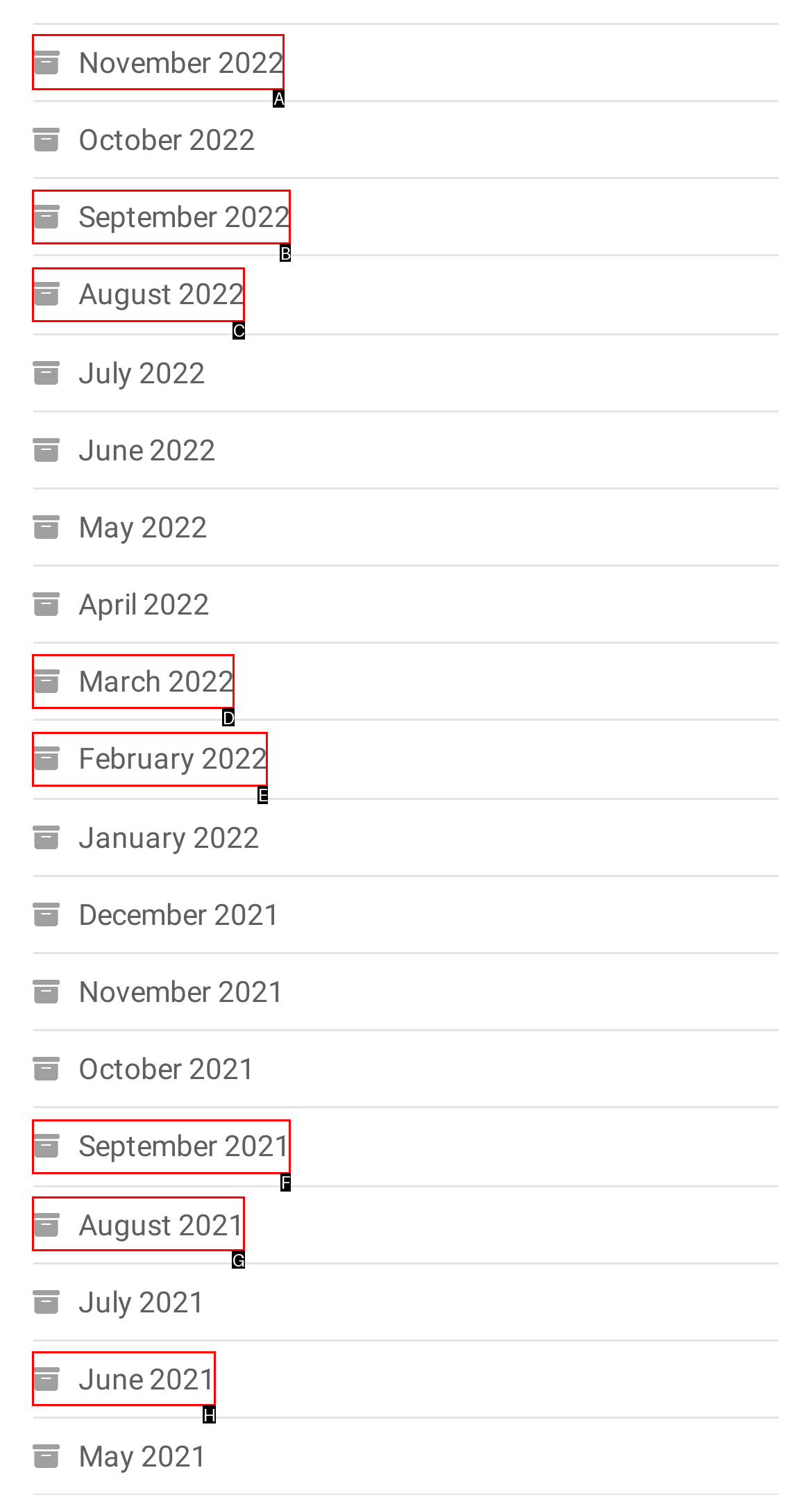Select the correct UI element to click for this task: View November 2022.
Answer using the letter from the provided options.

A